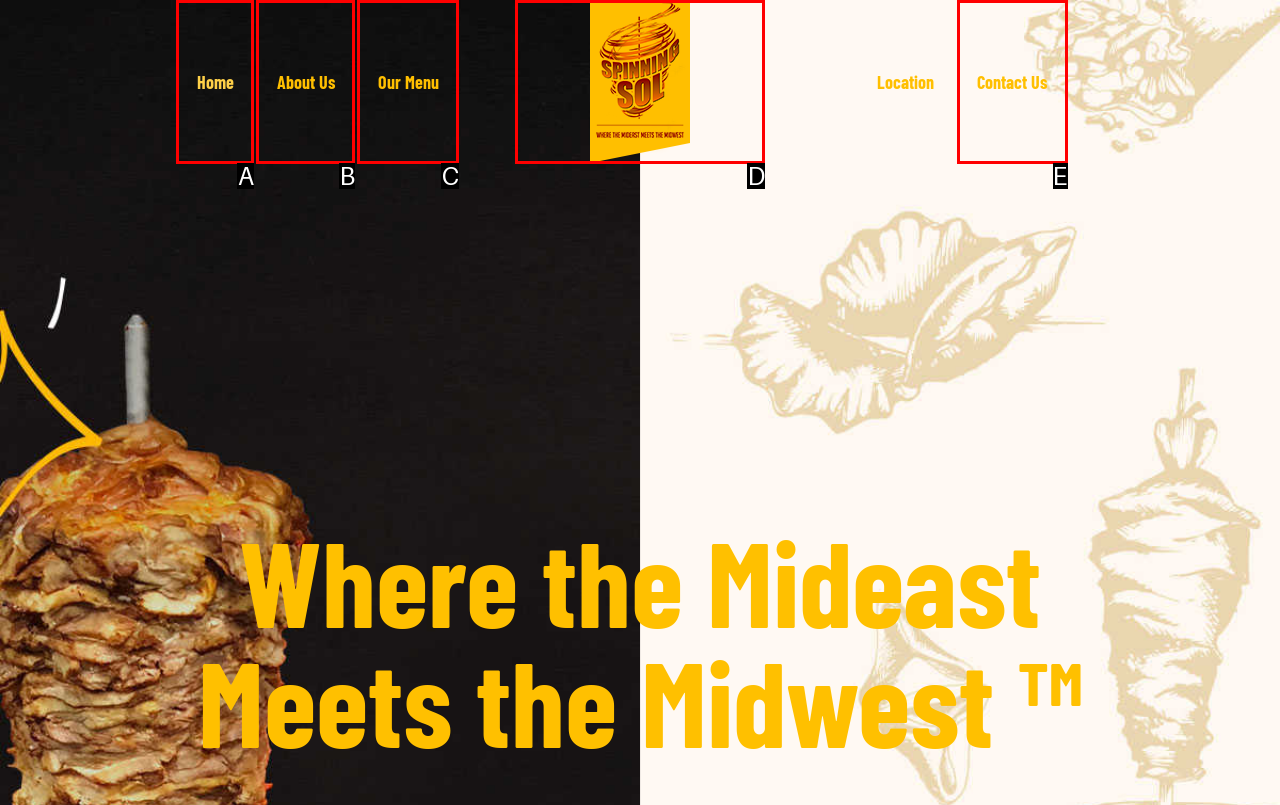Choose the HTML element that best fits the description: Contact Us. Answer with the option's letter directly.

E